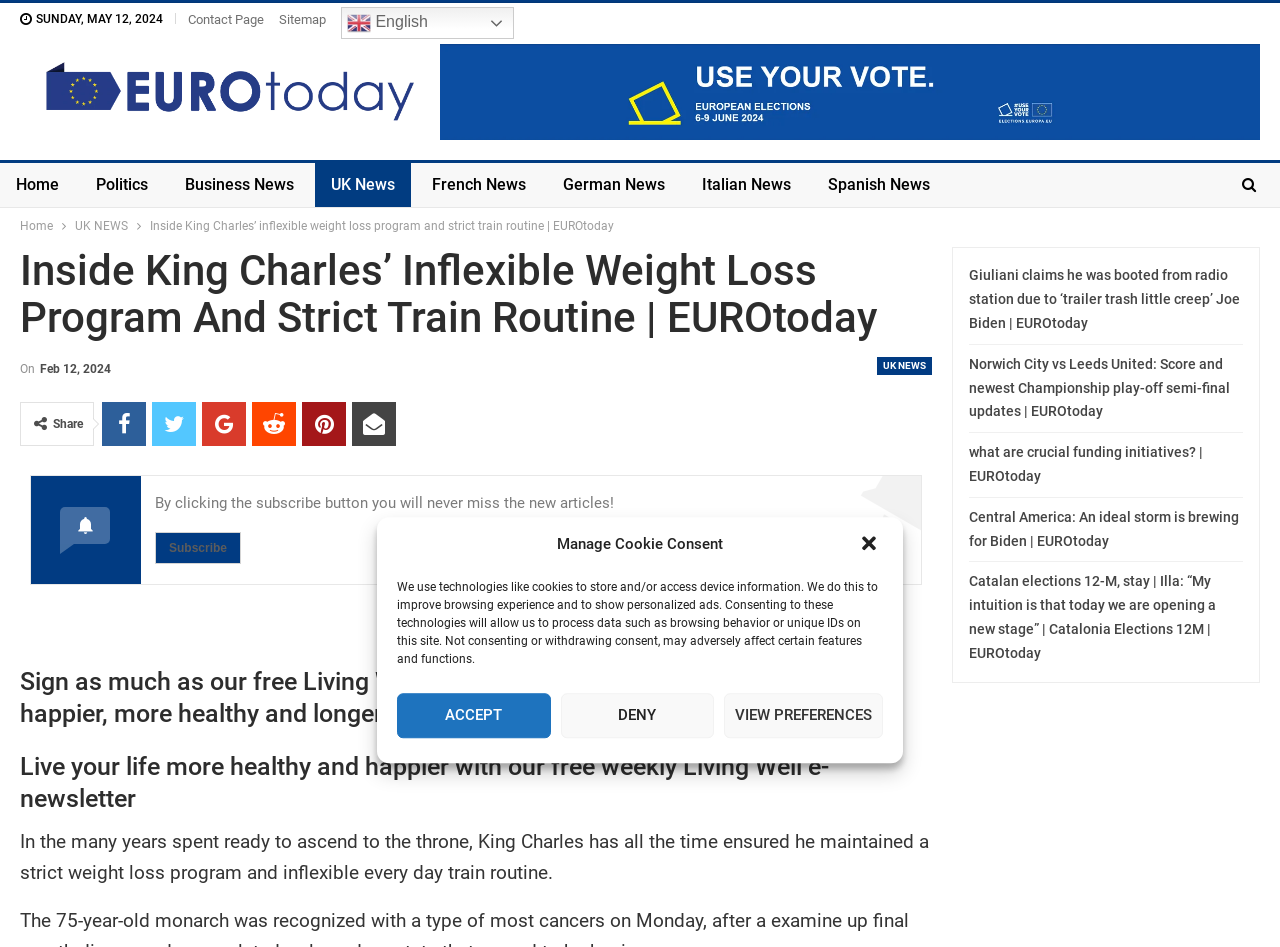Find the bounding box coordinates for the UI element that matches this description: "Subscribe".

[0.121, 0.562, 0.188, 0.595]